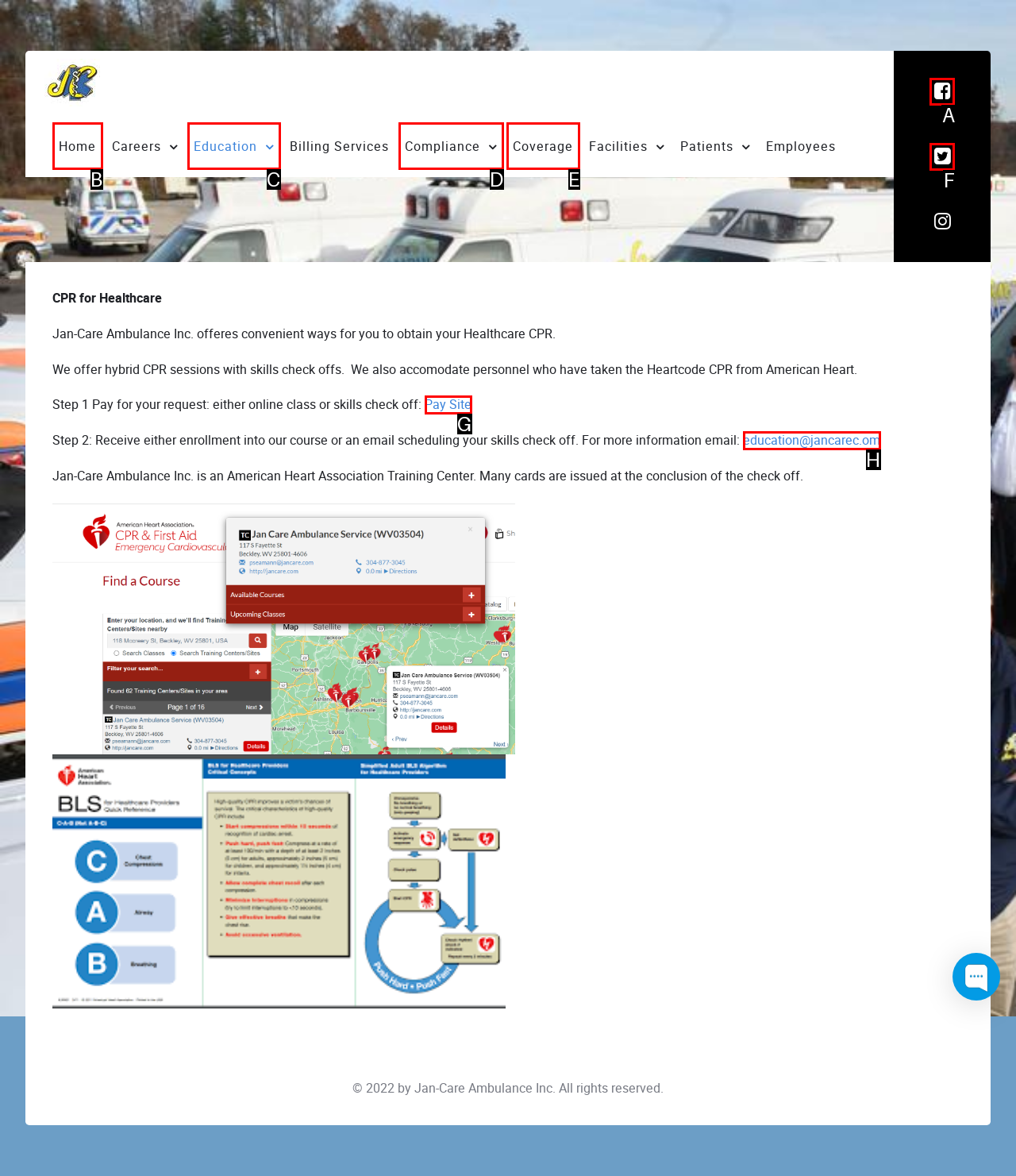From the provided options, pick the HTML element that matches the description: education@jancarec.om. Respond with the letter corresponding to your choice.

H